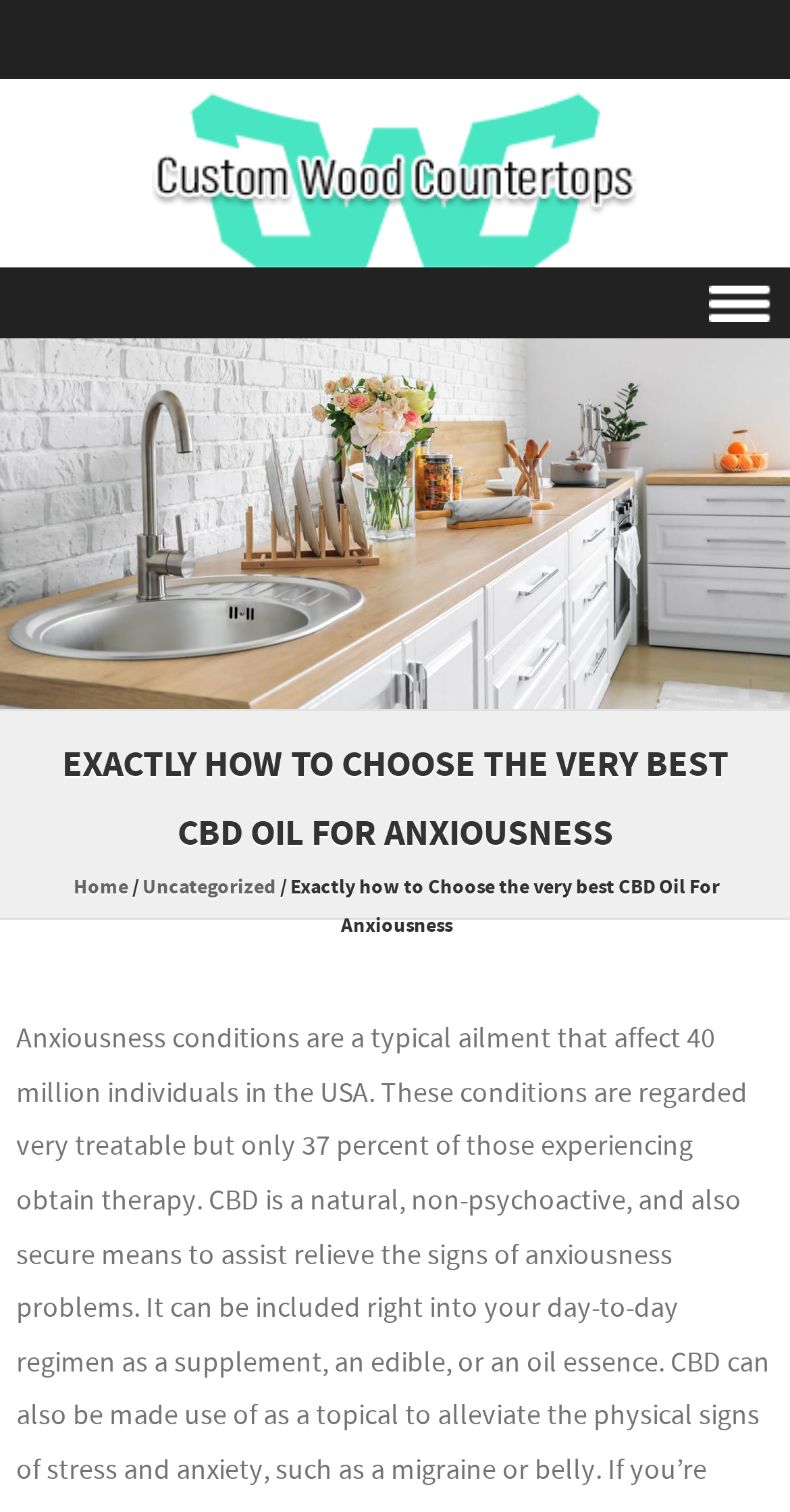How many images are on the webpage?
Please look at the screenshot and answer in one word or a short phrase.

2